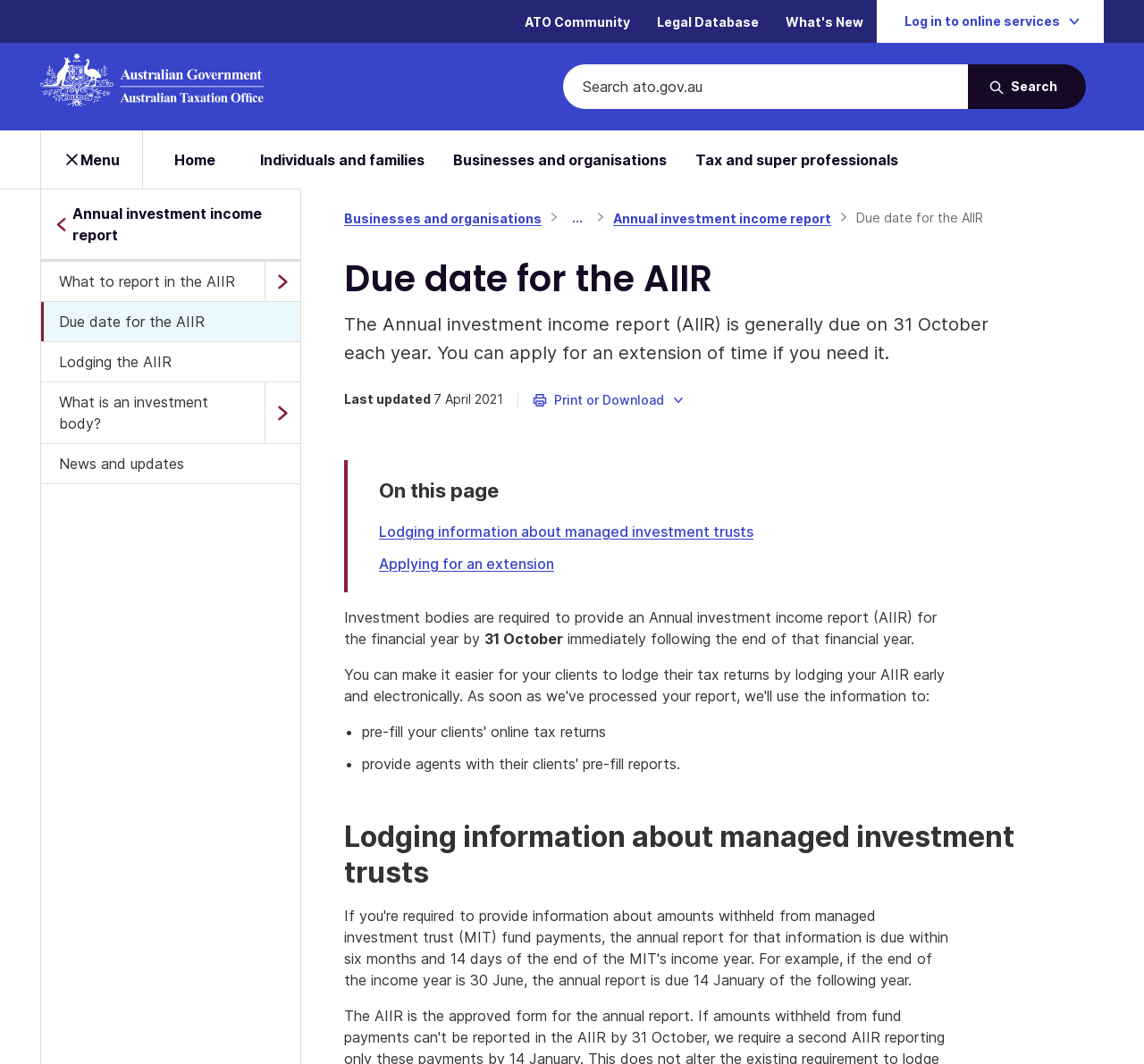Refer to the image and answer the question with as much detail as possible: What can you do if you need more time to submit the AIIR?

According to the webpage, if you need more time to submit the AIIR, you can apply for an extension of time. This information is provided in the main content of the webpage.